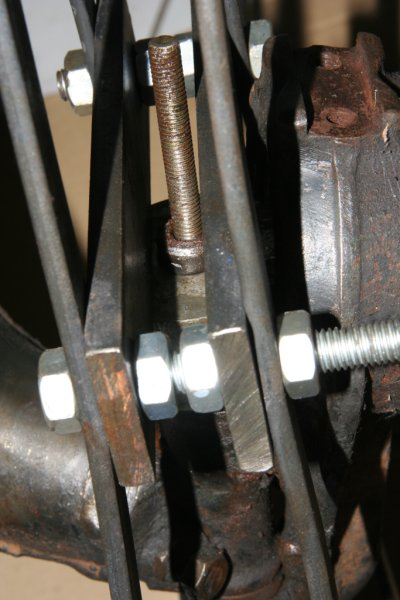What is the purpose of the nuts and bolts?
Please interpret the details in the image and answer the question thoroughly.

The presence of nuts and bolts in the image indicates areas where adjustments can be made to the kingpin push-out tool, allowing for fine-tuning and customization of the mechanism to suit specific automotive repair tasks.